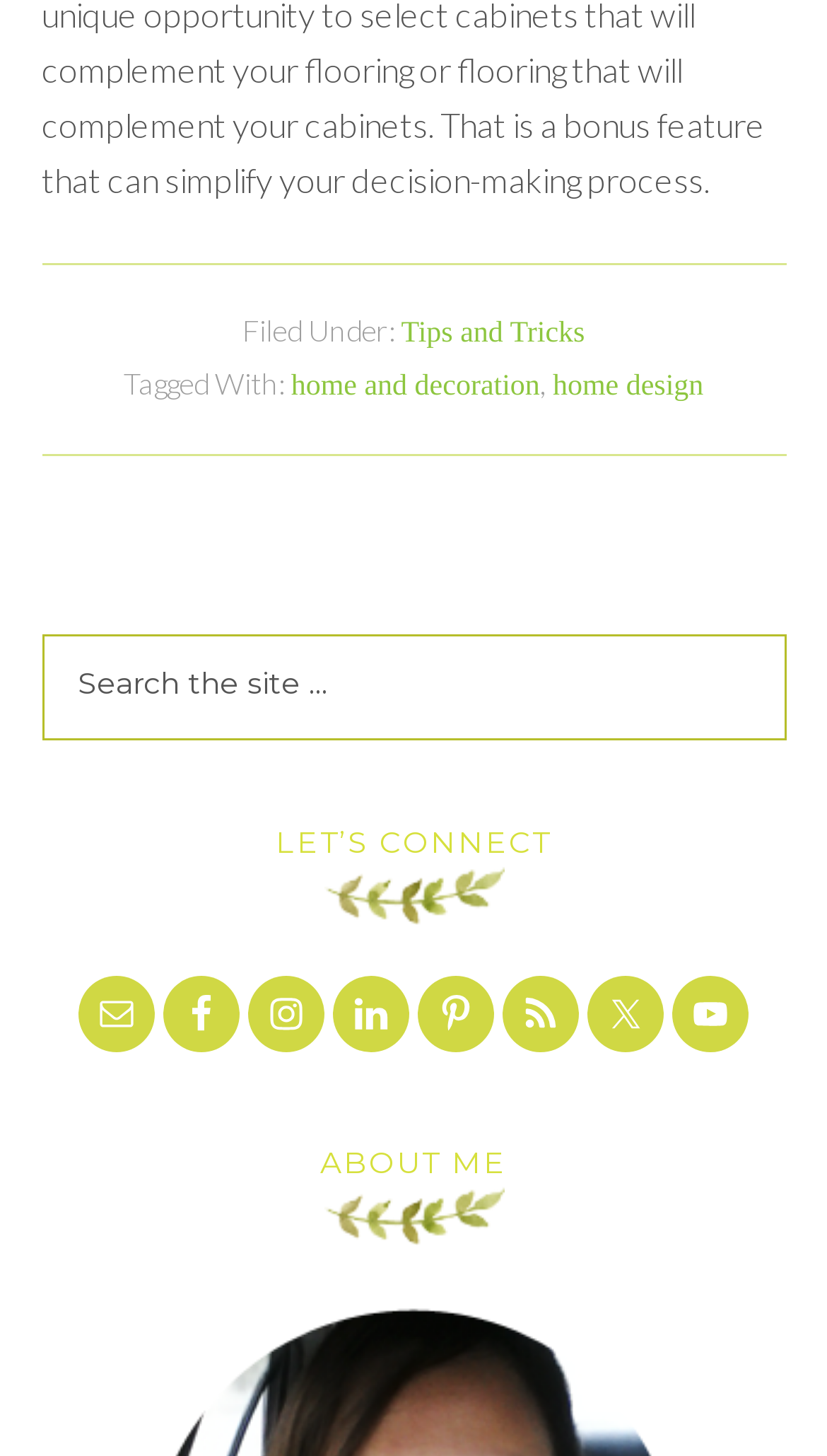How many social media platforms are linked on the webpage?
Please give a detailed and thorough answer to the question, covering all relevant points.

The number of social media platforms linked on the webpage can be determined by counting the number of links and images in the 'LET'S CONNECT' section, which includes links to Email, Facebook, Instagram, LinkedIn, Pinterest, RSS, Twitter, and YouTube, totaling 8 platforms.